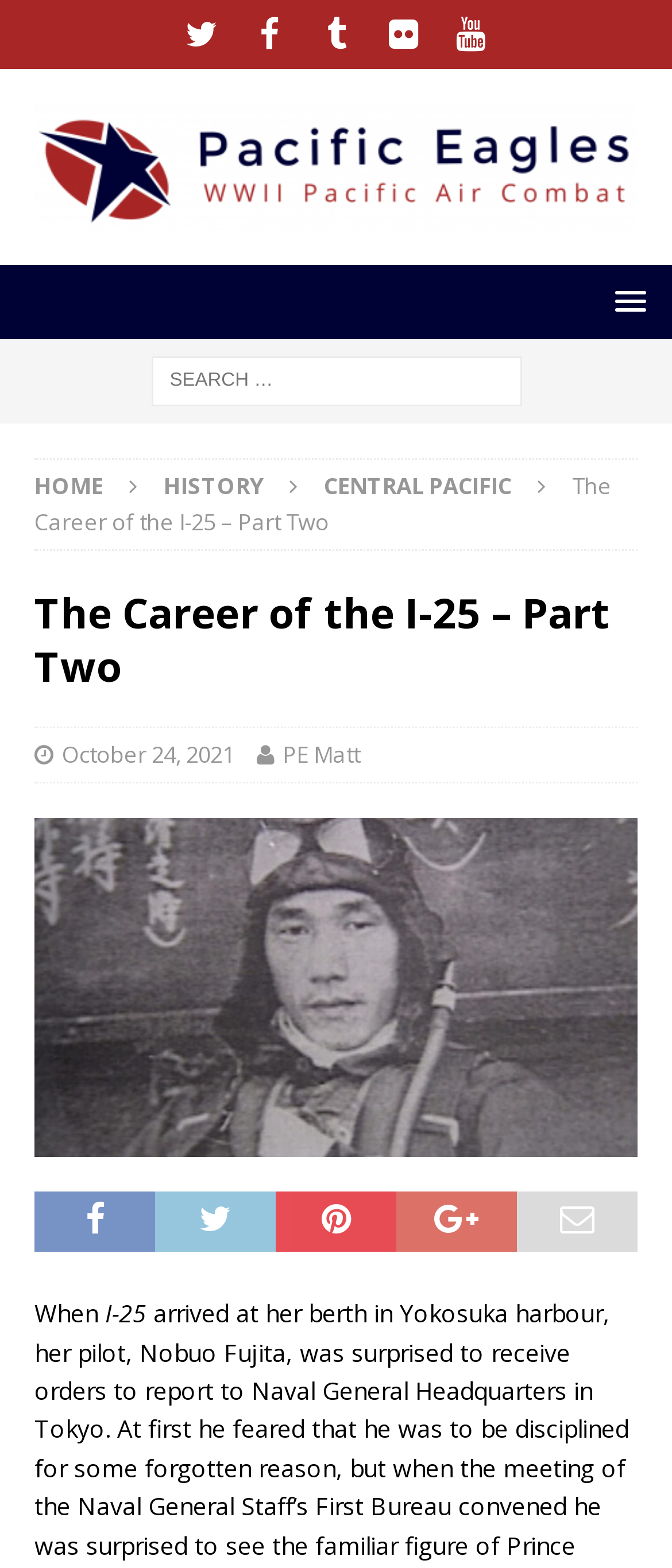Provide an in-depth description of the elements and layout of the webpage.

The webpage is about the career of the I-25, a Japanese submarine, with a focus on its second part. At the top, there are five social media links, including Twitter, Facebook, Tumblr, Flickr, and Youtube, aligned horizontally and taking up about half of the screen width. Below these links, there is a large header with the title "The Career of the I-25 - Part Two" and a smaller subtitle "Pacific Eagles".

On the left side of the page, there is a menu with links to "HOME", "HISTORY", and "CENTRAL PACIFIC". Below this menu, there is a search bar with a label "Search for:". 

The main content of the page is divided into sections. The first section has a heading "The Career of the I-25 – Part Two" and includes a link to the date "October 24, 2021" and the author "PE Matt". Below this heading, there is a large image of Nobuo Fujita, the pilot of the I-25. 

The next section starts with the text "When I-25 arrived at her berth in Yokosuka harbour, her pilot, Nobuo Fujita, was surprised to receive orders to report to Naval General Headquarters in Tokyo." This text is followed by more content, but the exact details are not provided.